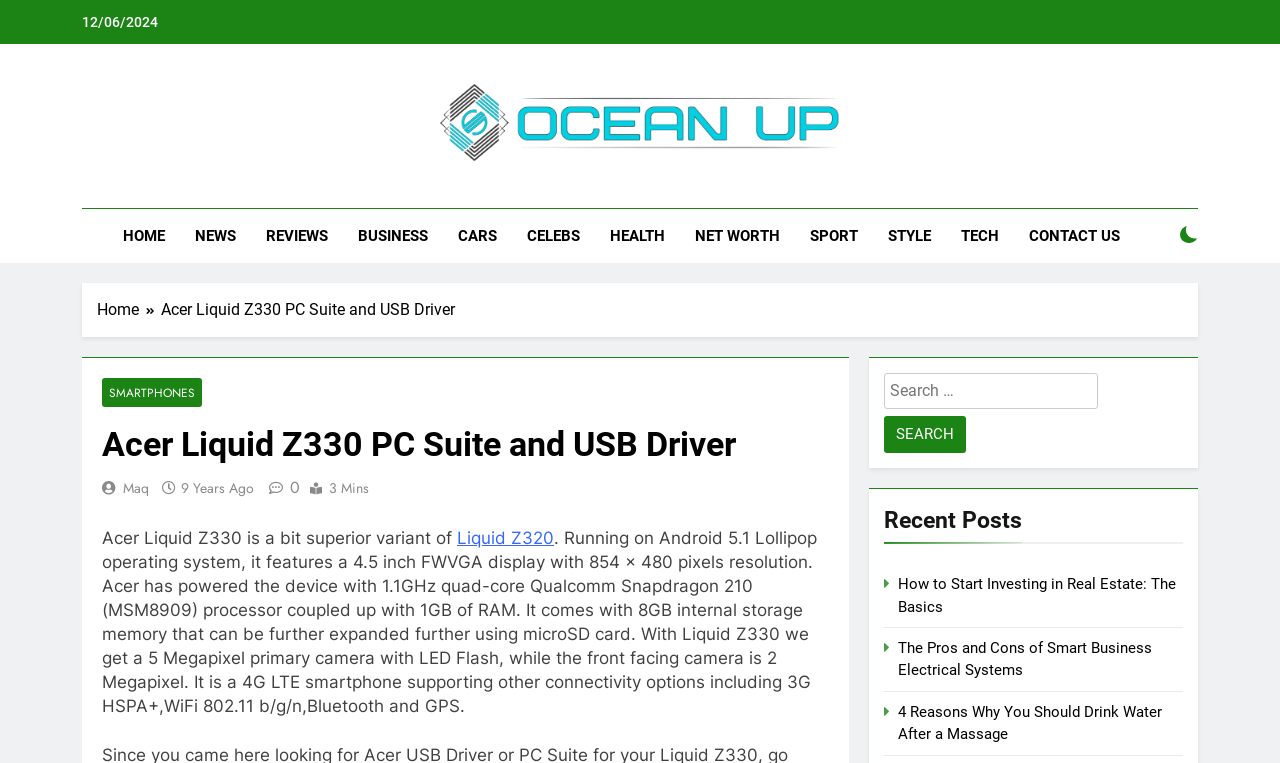Please provide a comprehensive response to the question based on the details in the image: What is the resolution of the smartphone's display?

I found the answer by reading the text description of the smartphone, which mentions 'it features a 4.5 inch FWVGA display with 854 x 480 pixels resolution'.